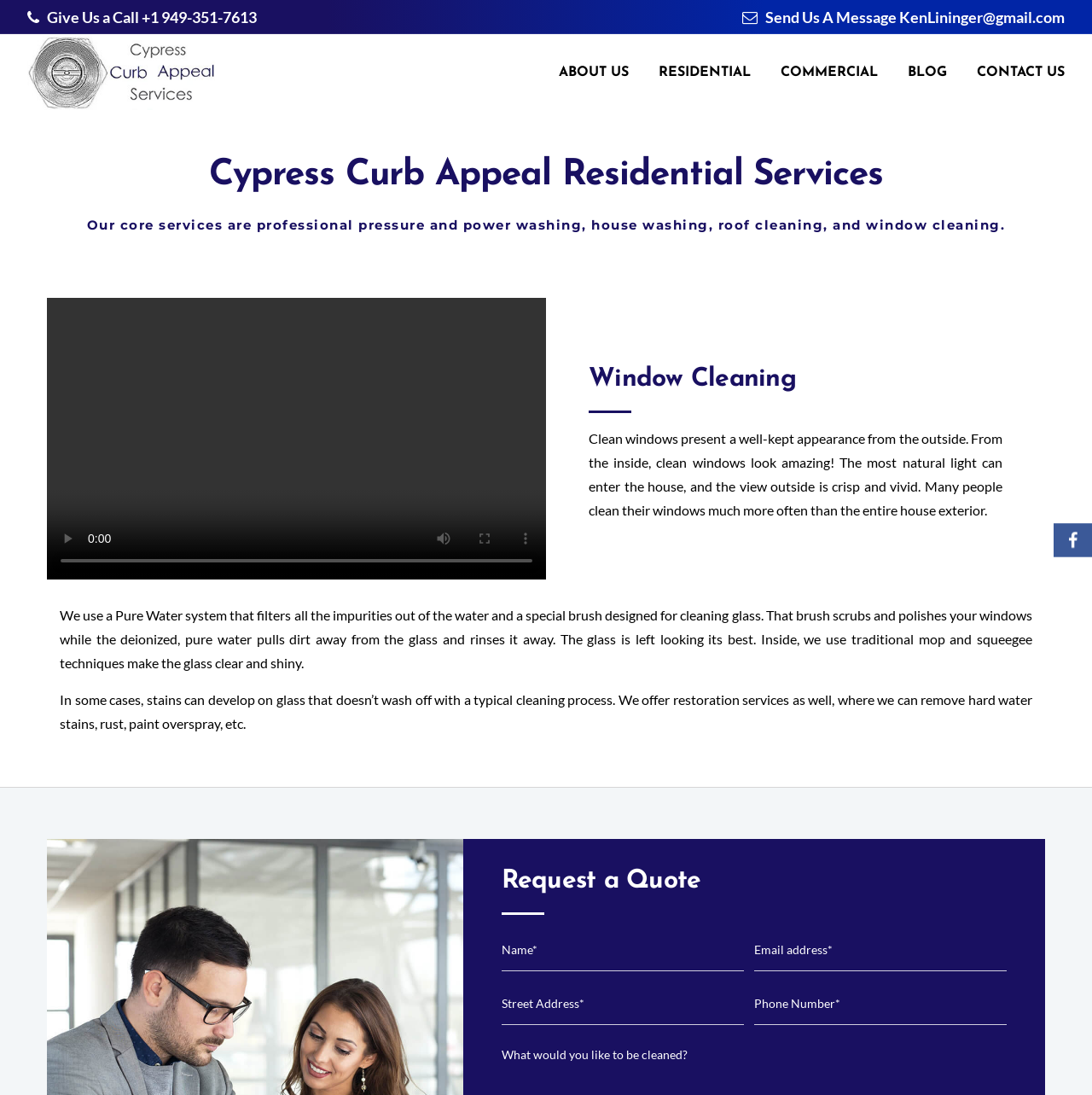Determine the bounding box coordinates for the area that should be clicked to carry out the following instruction: "Enter your name".

[0.459, 0.848, 0.681, 0.887]